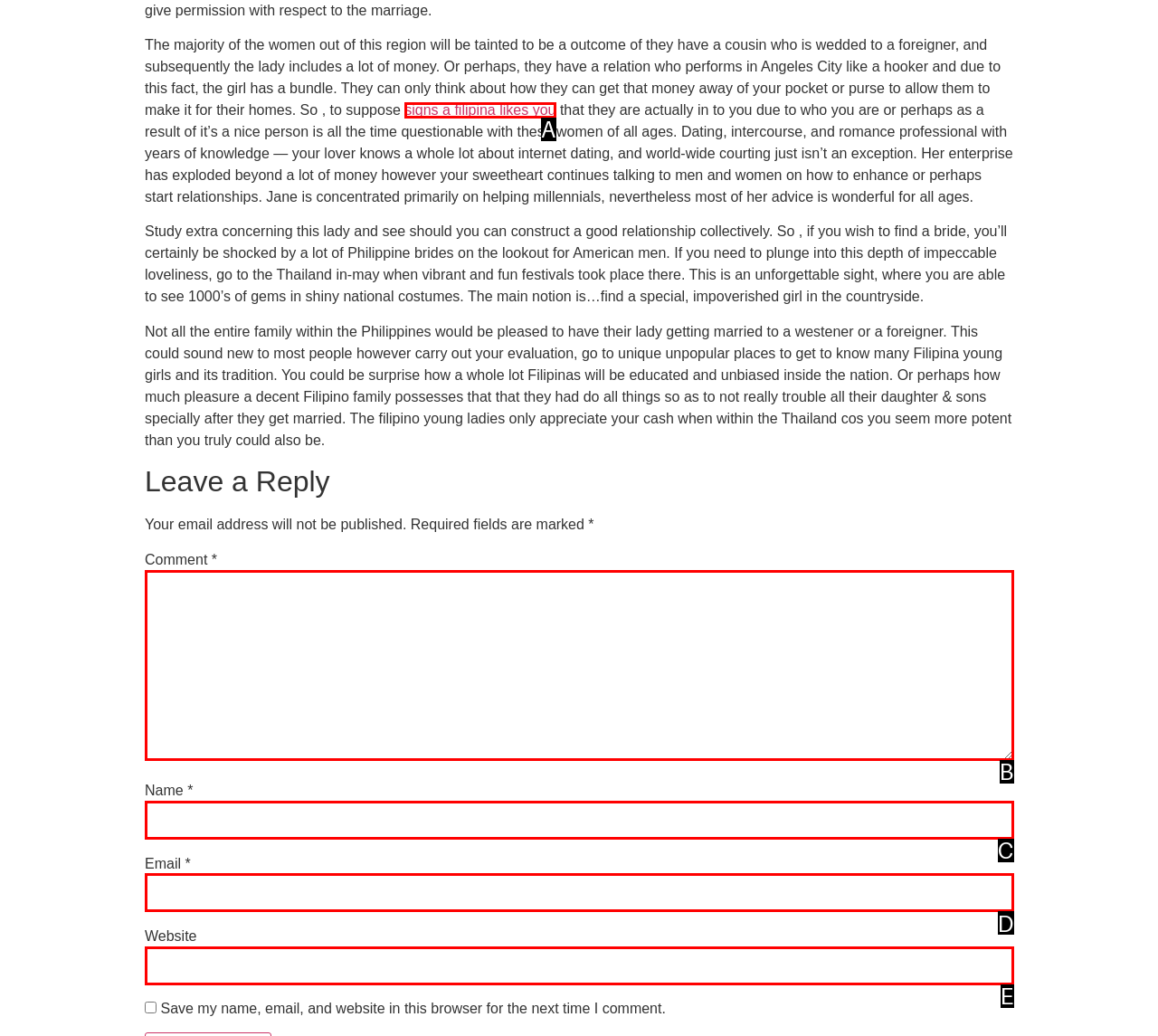Determine which UI element matches this description: parent_node: Name * name="author"
Reply with the appropriate option's letter.

C